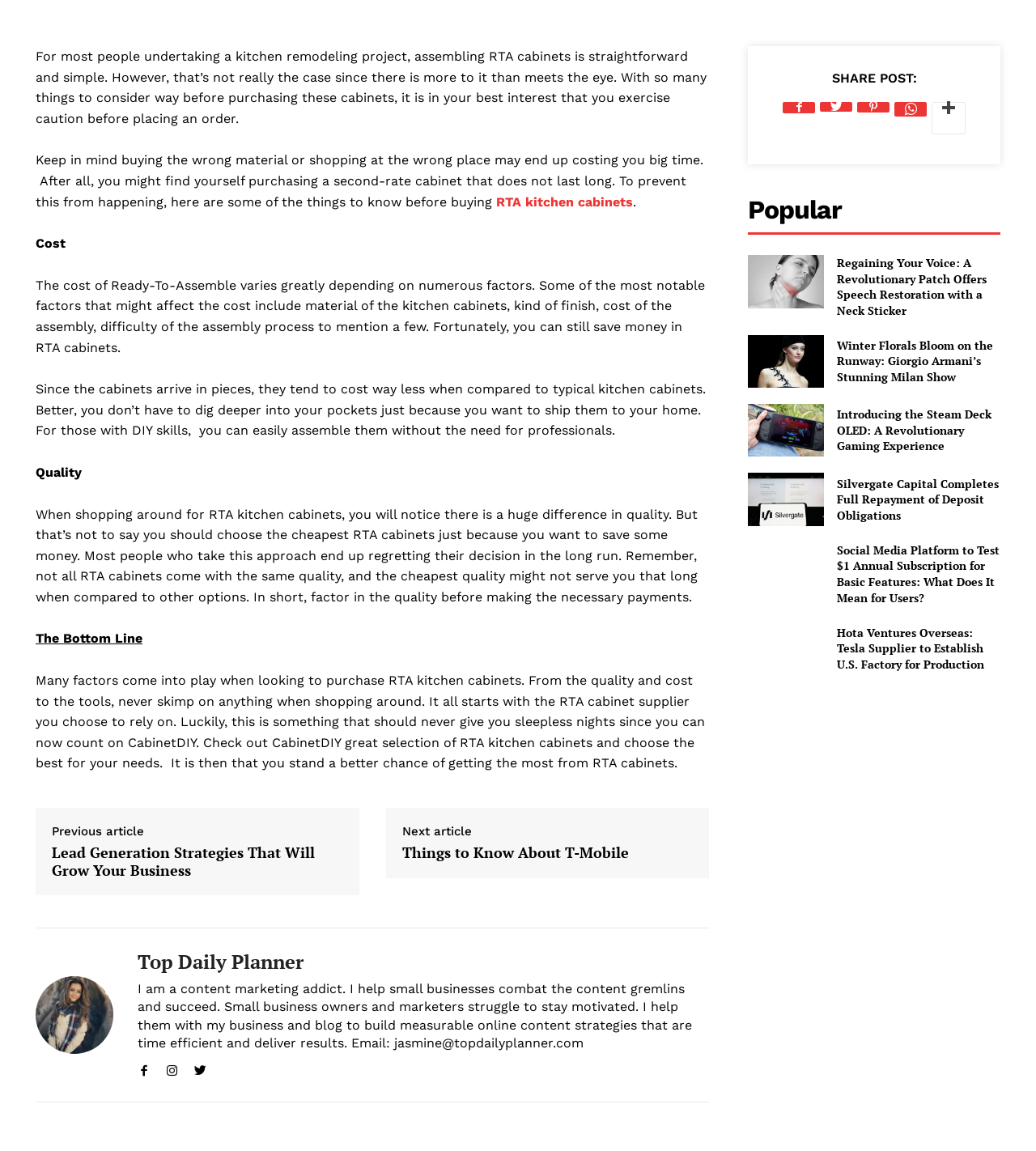Give a one-word or short phrase answer to the question: 
What is the benefit of RTA cabinets?

Cost-effective